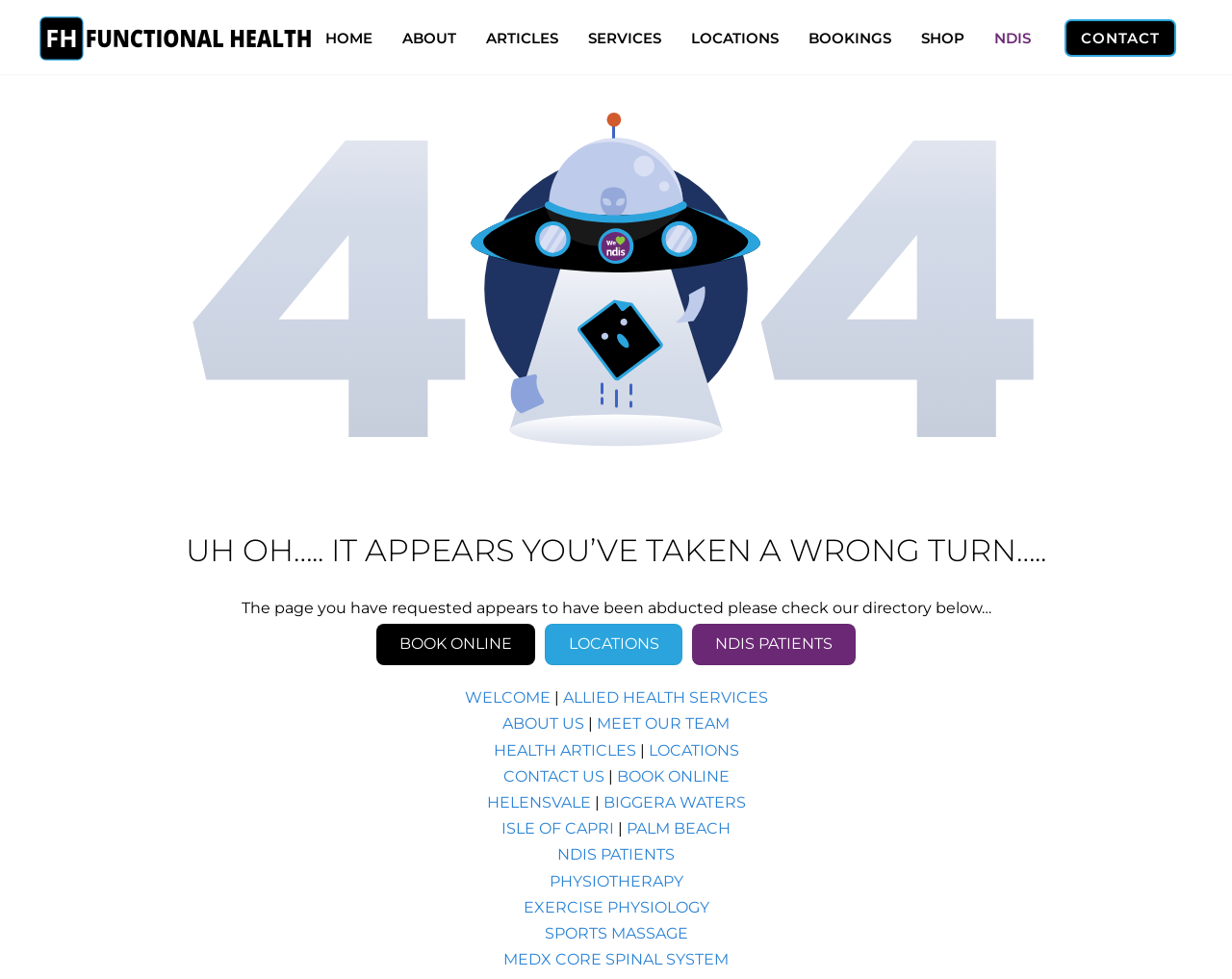Using the description "PALM BEACH", locate and provide the bounding box of the UI element.

[0.509, 0.837, 0.593, 0.856]